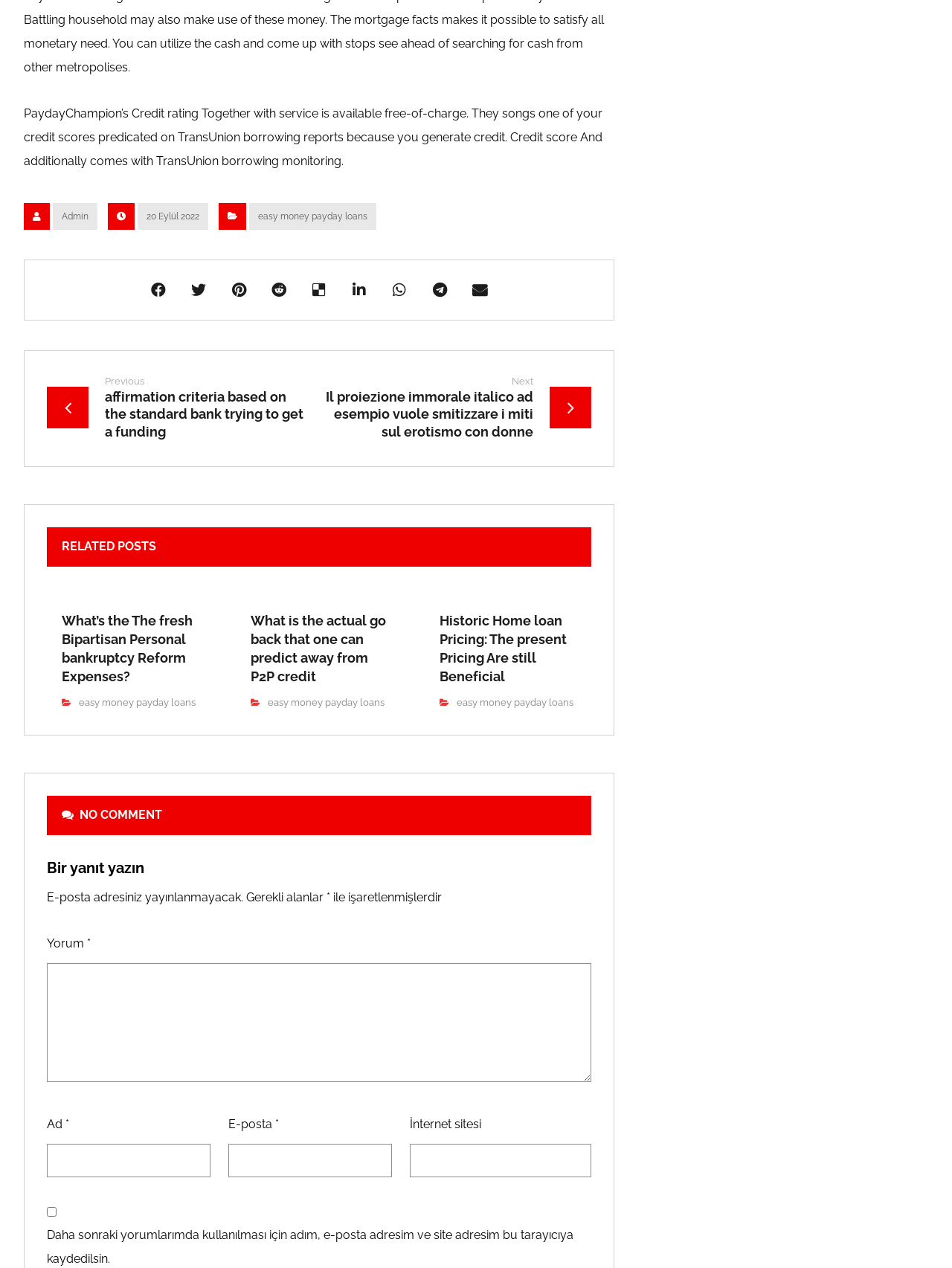What is the theme of the webpage?
Refer to the image and provide a detailed answer to the question.

Based on the content of the webpage, including the credit rating and monitoring service, related posts about personal bankruptcy and mortgage pricing, and the presence of payday loan links, it appears that the theme of the webpage is personal finance.